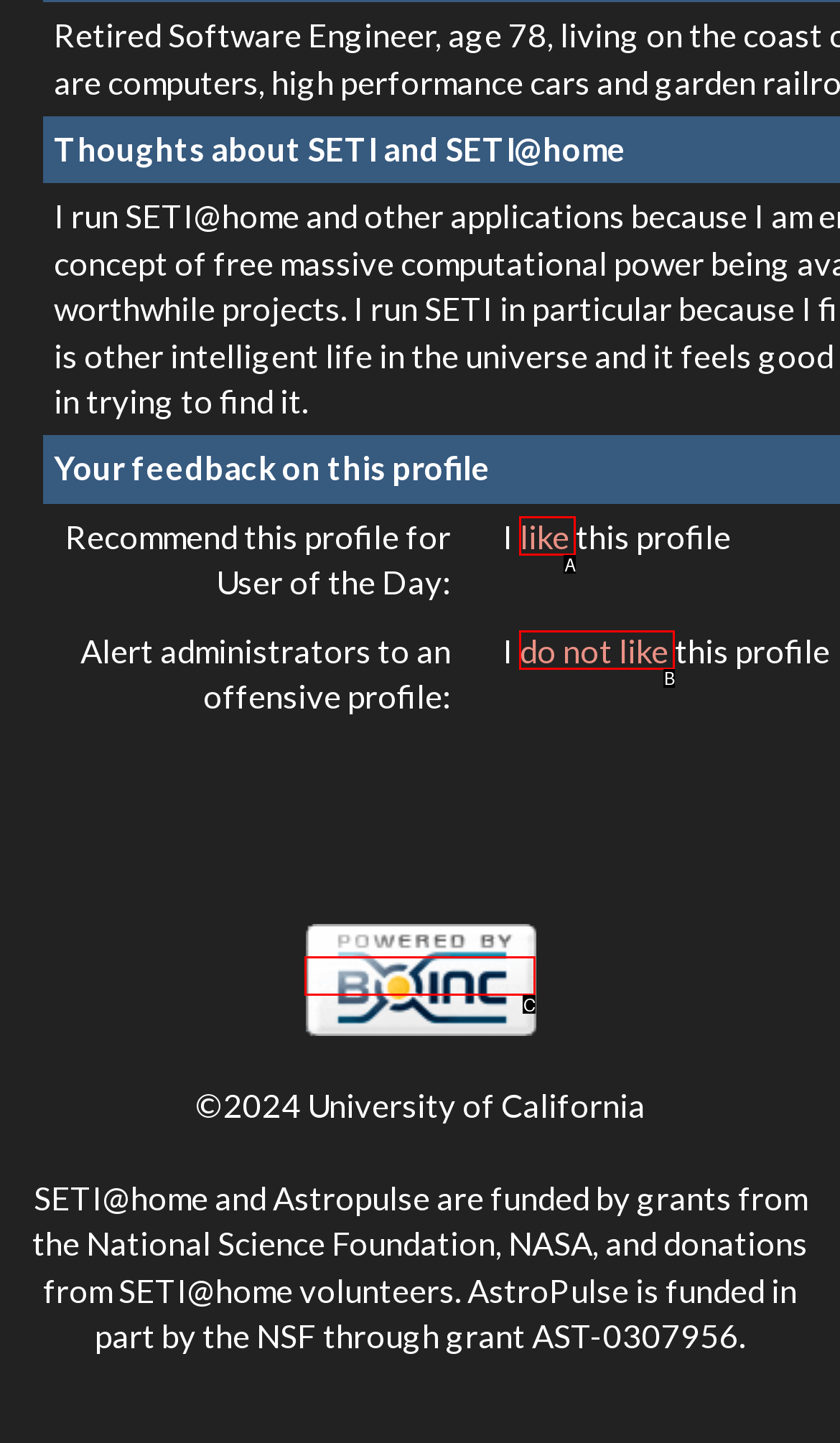Find the HTML element that matches the description: alt="Repository logo". Answer using the letter of the best match from the available choices.

None